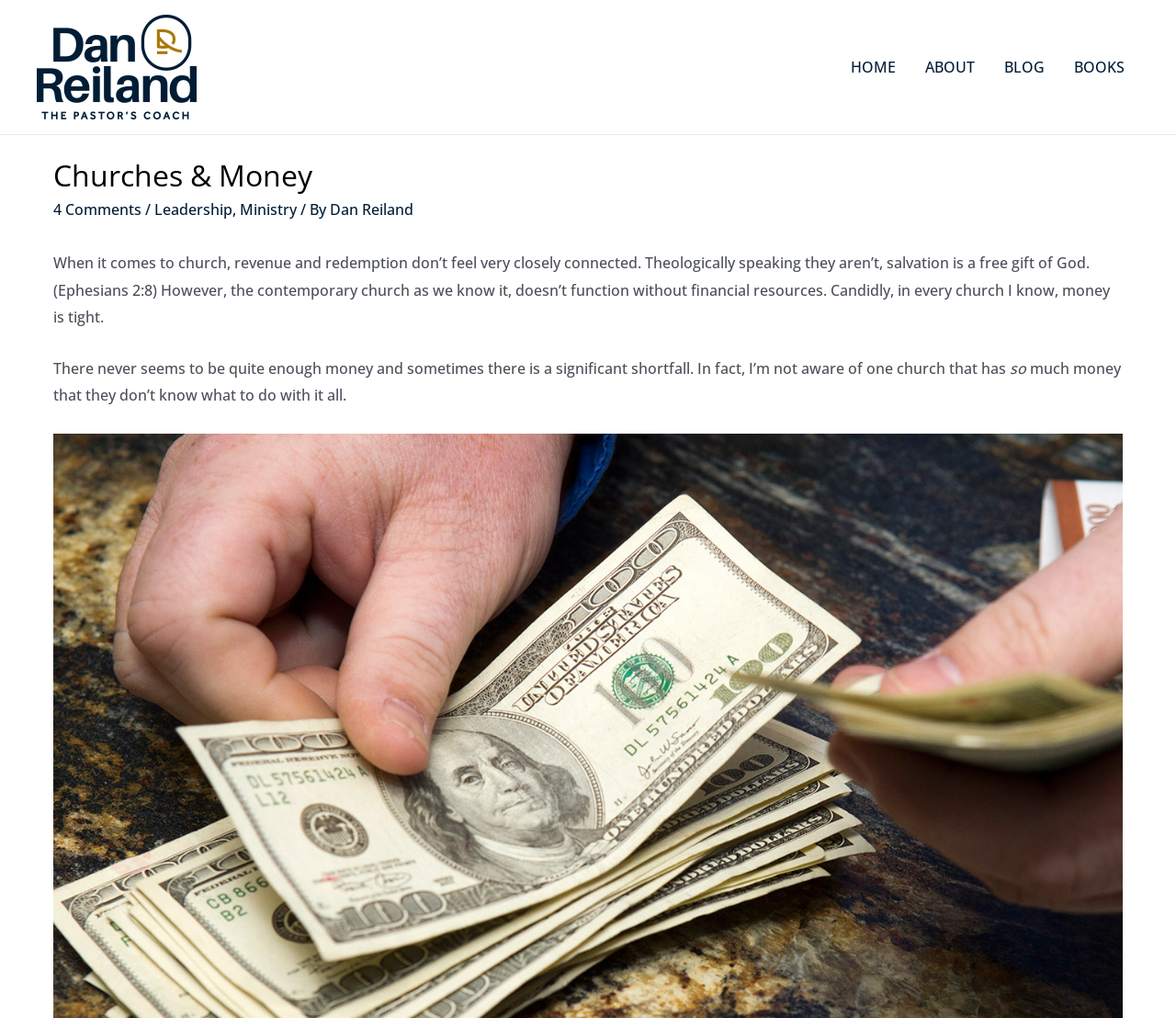Can you determine the bounding box coordinates of the area that needs to be clicked to fulfill the following instruction: "go to homepage"?

[0.711, 0.034, 0.774, 0.097]